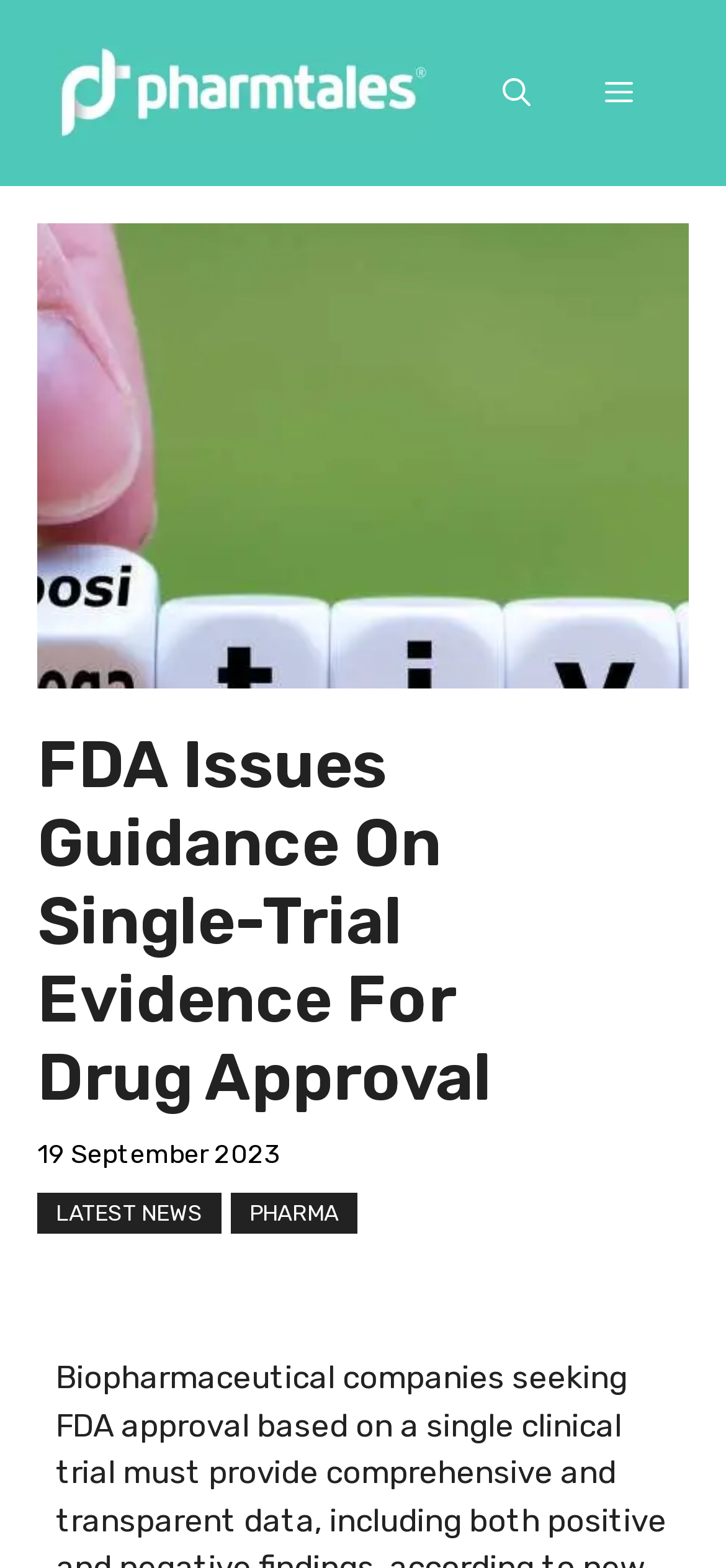Generate a thorough caption detailing the webpage content.

The webpage is about the FDA's new guidance on using single-trial data to support the effectiveness of new drugs. At the top of the page, there is a banner with a link to "Pharmtales" accompanied by an image, situated on the left side of the page. To the right of the banner, there is a navigation section with a mobile toggle button, an "Open search" button, and a "Menu" button that controls the primary menu.

Below the navigation section, there is a prominent heading that reads "FDA Issues Guidance On Single-Trial Evidence For Drug Approval". Directly below the heading, there is a timestamp indicating that the article was published on "19 September 2023". 

On the same horizontal level as the timestamp, there are two links, "LATEST NEWS" and "PHARMA", positioned side by side. 

Further down the page, there is a large figure that occupies most of the width, featuring an image related to the FDA, single-trial guidance, drug evidence, effectiveness, and approval.